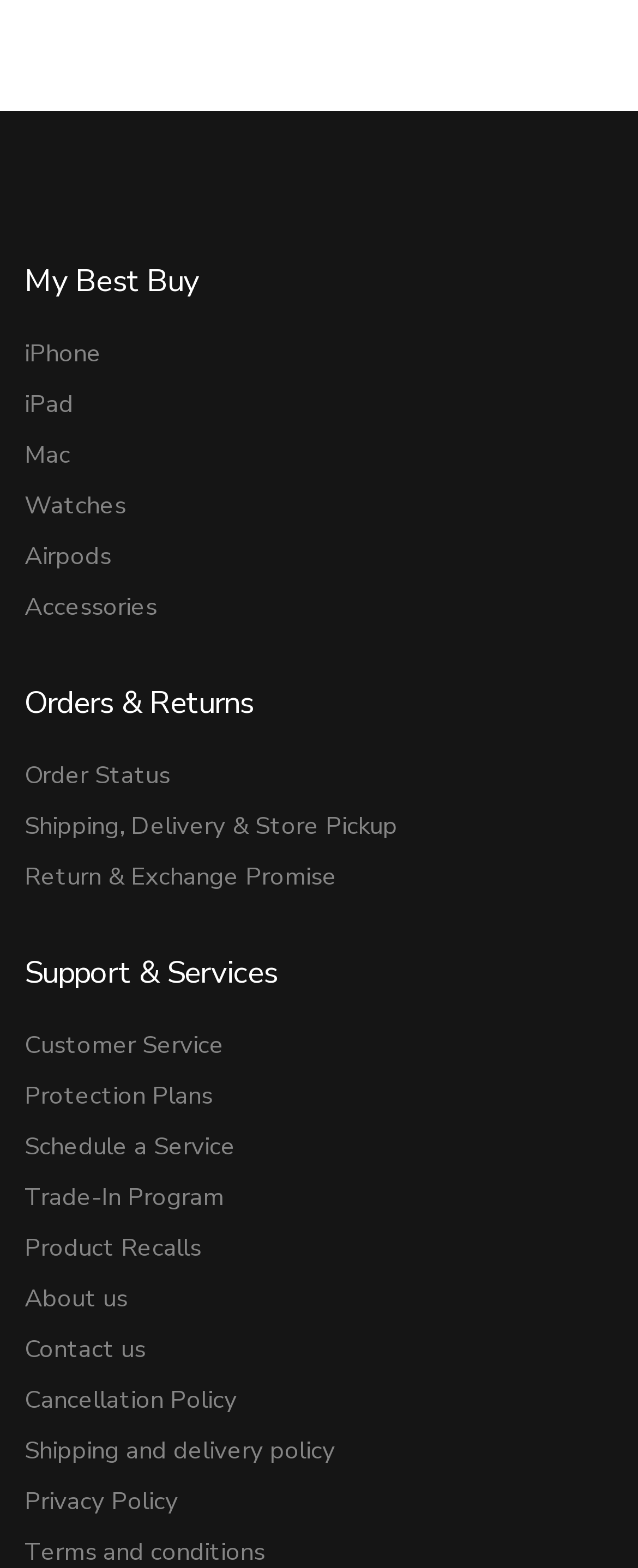Find the bounding box coordinates for the area you need to click to carry out the instruction: "Read privacy policy". The coordinates should be four float numbers between 0 and 1, indicated as [left, top, right, bottom].

[0.038, 0.946, 0.962, 0.968]